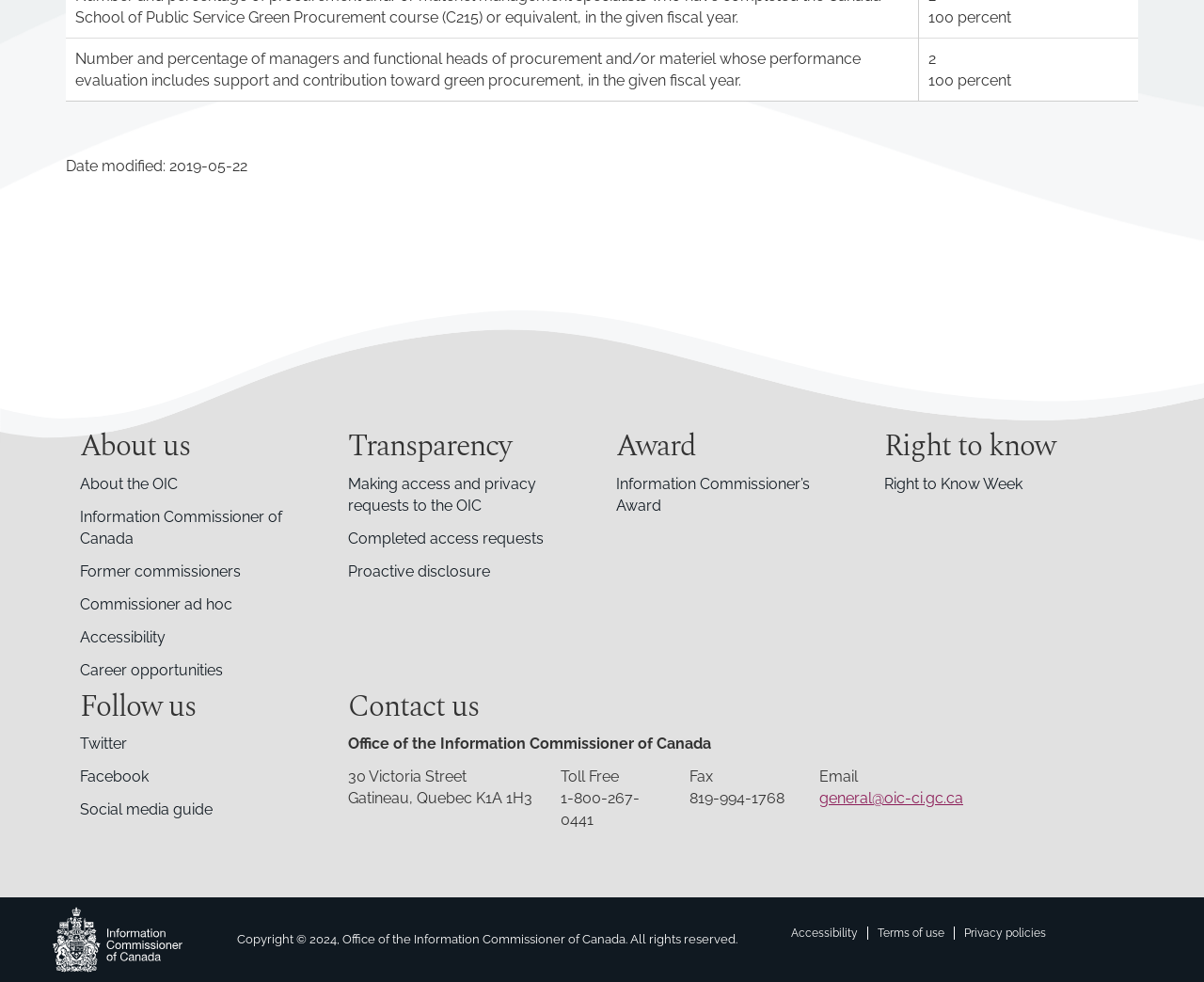What is the percentage of managers whose performance evaluation includes support and contribution toward green procurement?
Using the details shown in the screenshot, provide a comprehensive answer to the question.

I found the answer by examining the gridcell elements, where I found the text '2 100 percent' in the second gridcell, which corresponds to the question 'Number and percentage of managers and functional heads of procurement and/or materiel whose performance evaluation includes support and contribution toward green procurement, in the given fiscal year.'